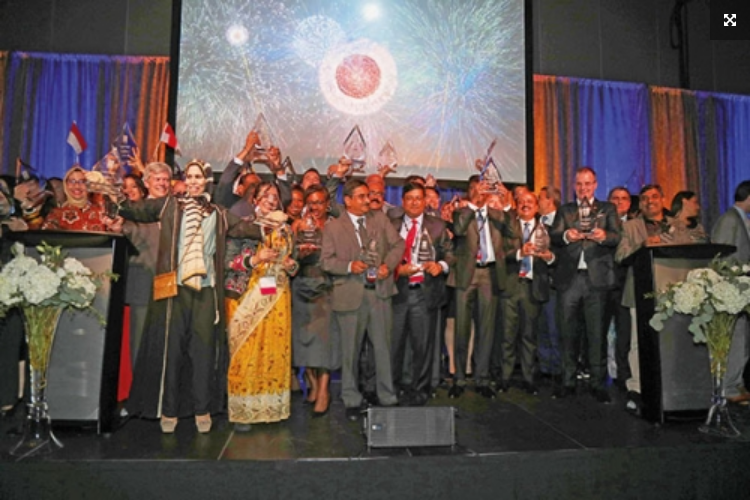Create a detailed narrative of what is happening in the image.

In a vibrant celebration of excellence, numerous award recipients gather on stage, proudly displaying their accolades at a prestigious event. The backdrop features a striking display of colorful fireworks, enhancing the festive atmosphere. Attendees, dressed in formal attire, include a mix of men and women, some adorned in traditional clothing. A bouquet of flowers sits elegantly on the podiums, symbolizing the recognition and celebration of achievements in the industry. This moment captures the spirit of triumph, teamwork, and dedication showcased by industry leaders and representatives gathered for this momentous occasion.